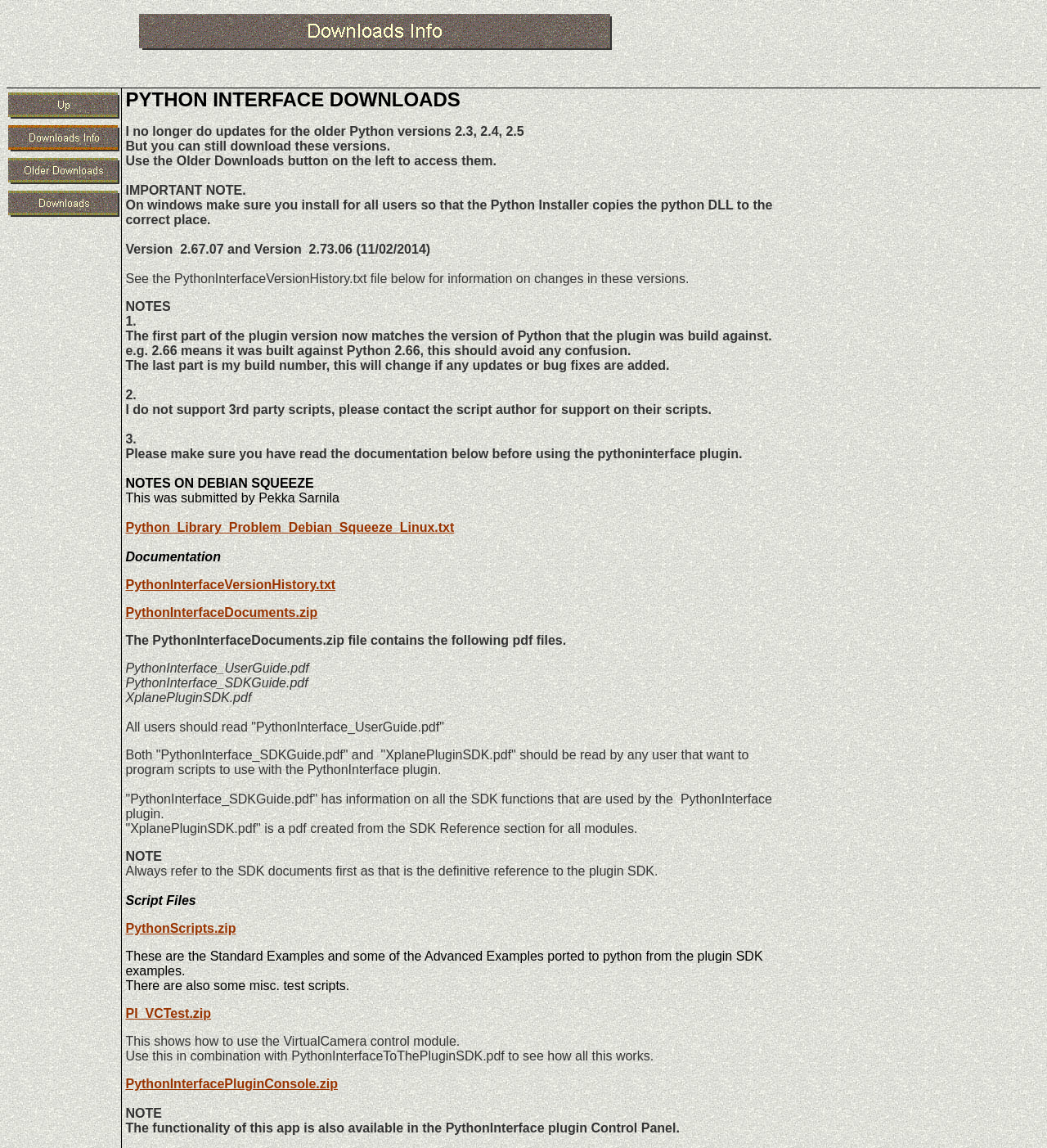What is the name of the file that contains information on changes in the PythonInterface versions?
Using the visual information, reply with a single word or short phrase.

PythonInterfaceVersionHistory.txt